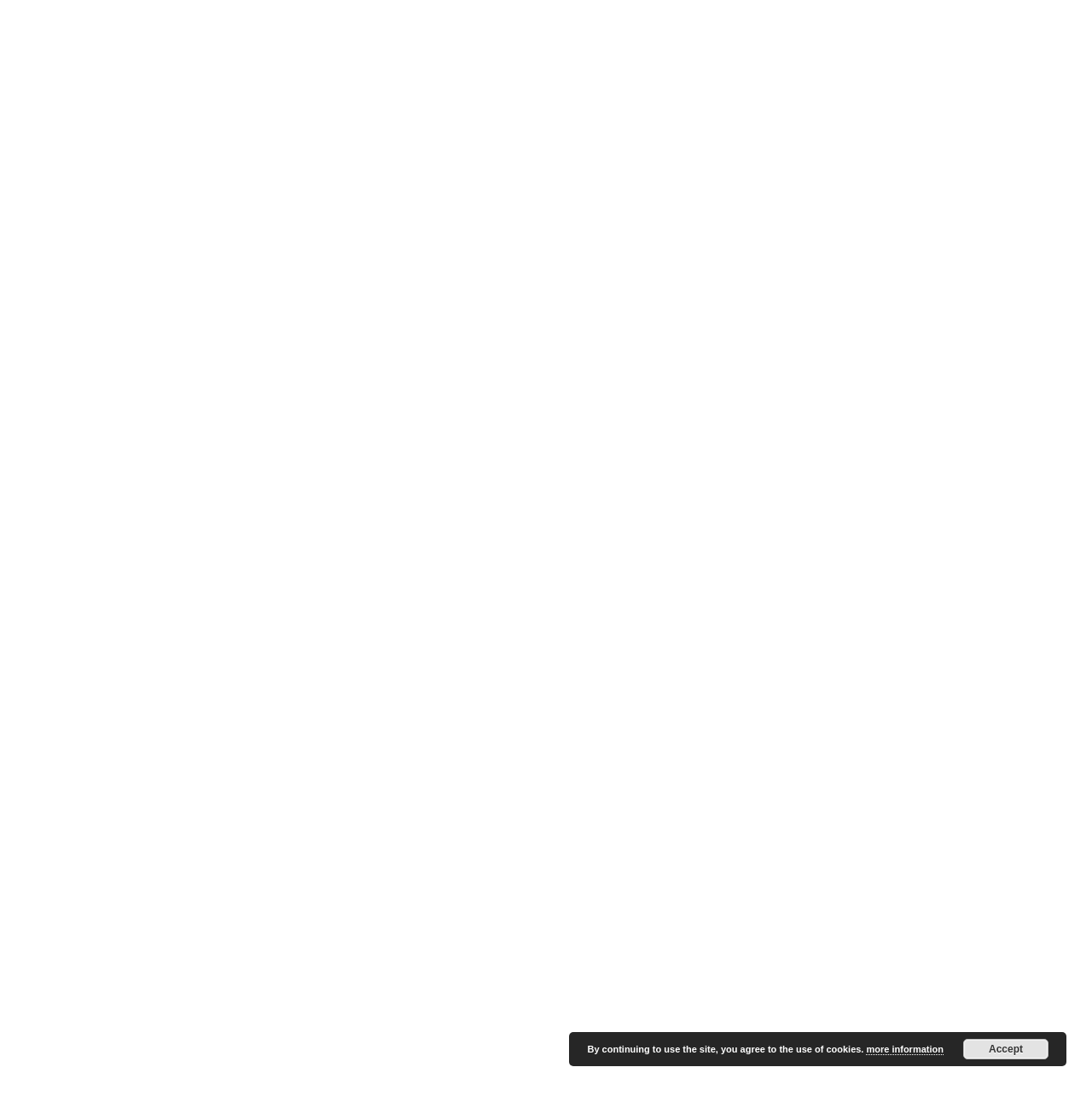Respond concisely with one word or phrase to the following query:
Who is the author of the article?

Chris Wright